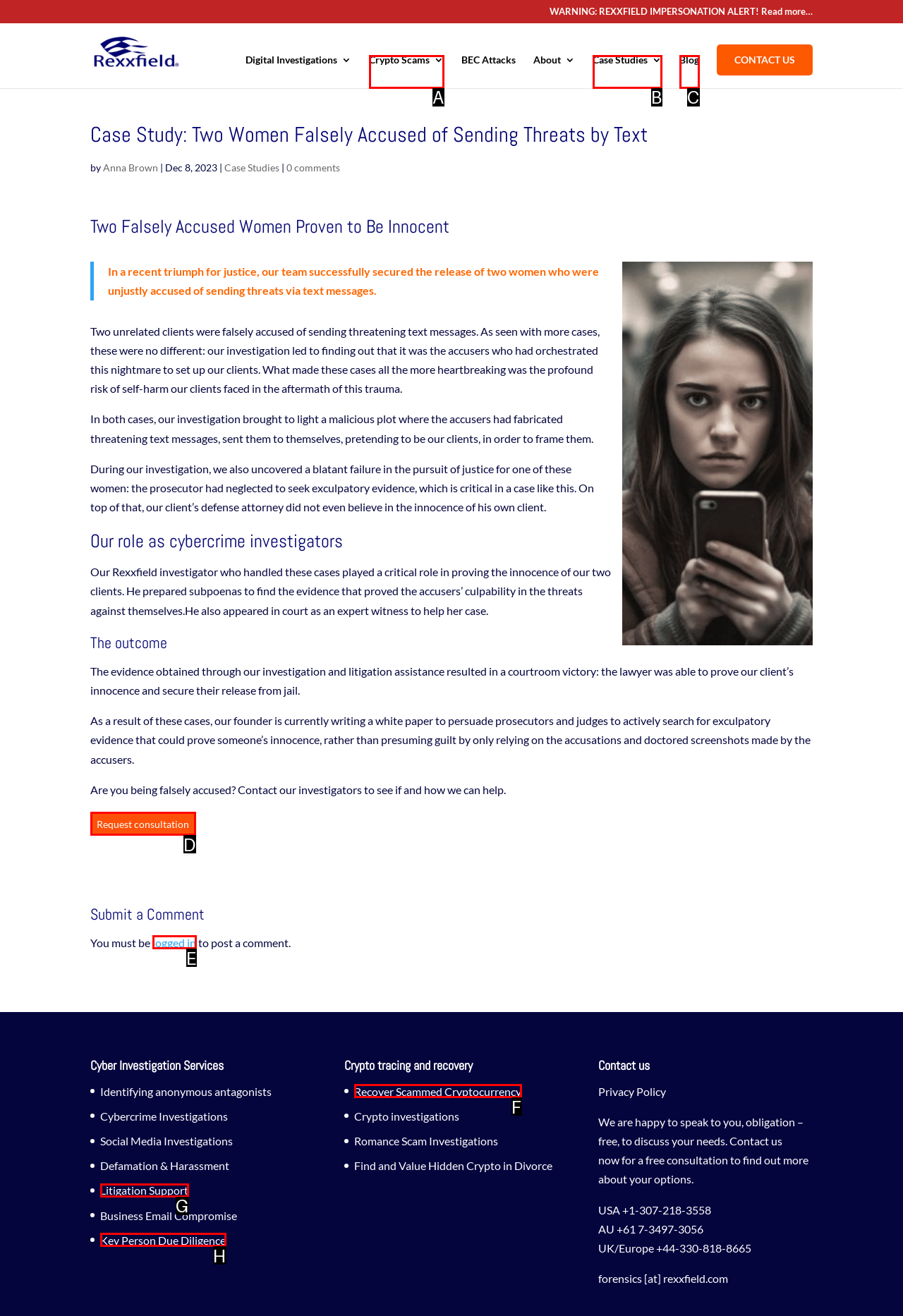Based on the description: Blog, identify the matching HTML element. Reply with the letter of the correct option directly.

C